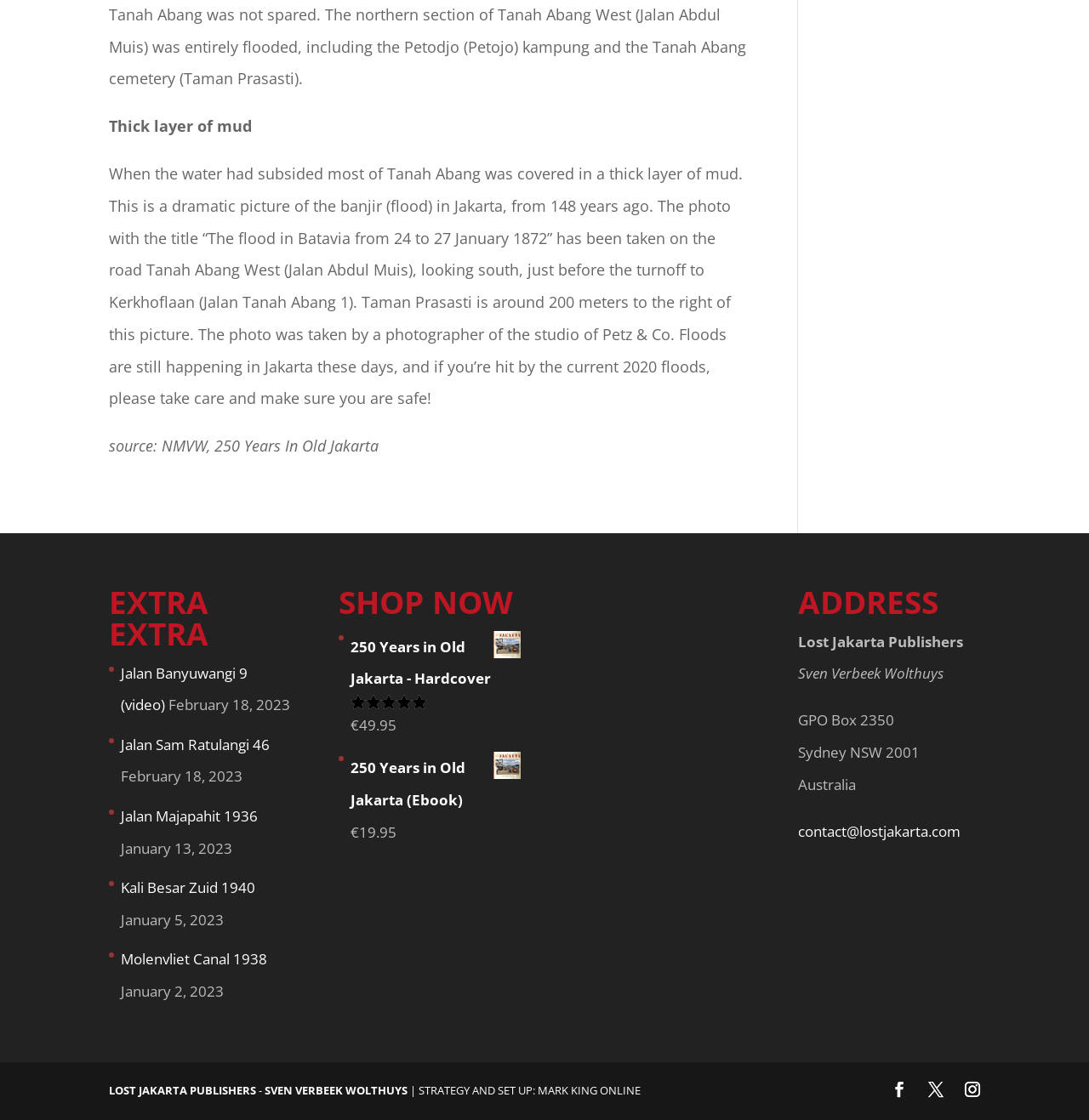With reference to the image, please provide a detailed answer to the following question: What is the title of the ebook?

The title of the ebook is '250 Years in Old Jakarta', which is mentioned in the SHOP NOW section.